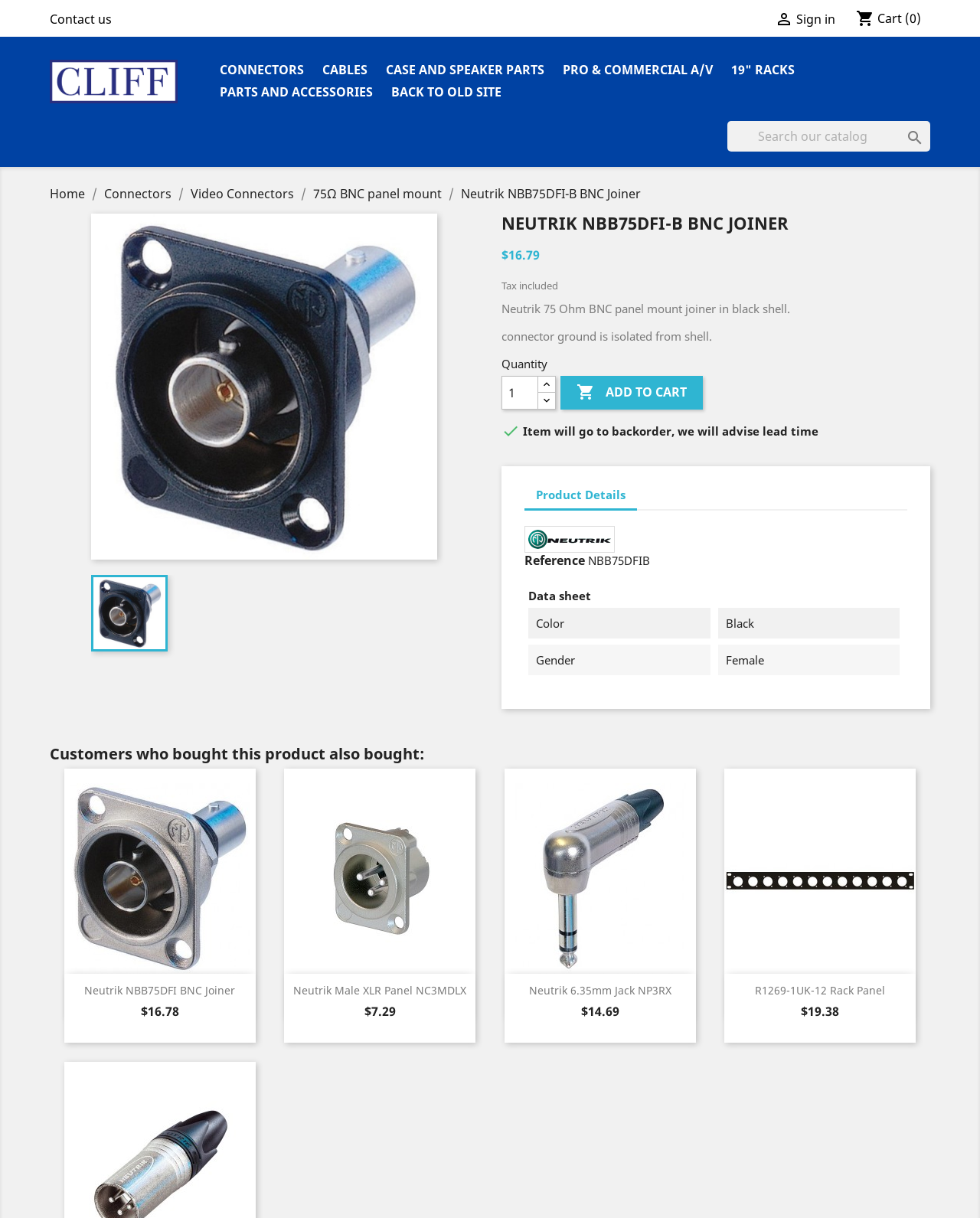Please find the bounding box coordinates for the clickable element needed to perform this instruction: "Quick view Neutrik NBB75DFI BNC Joiner".

[0.12, 0.807, 0.206, 0.821]